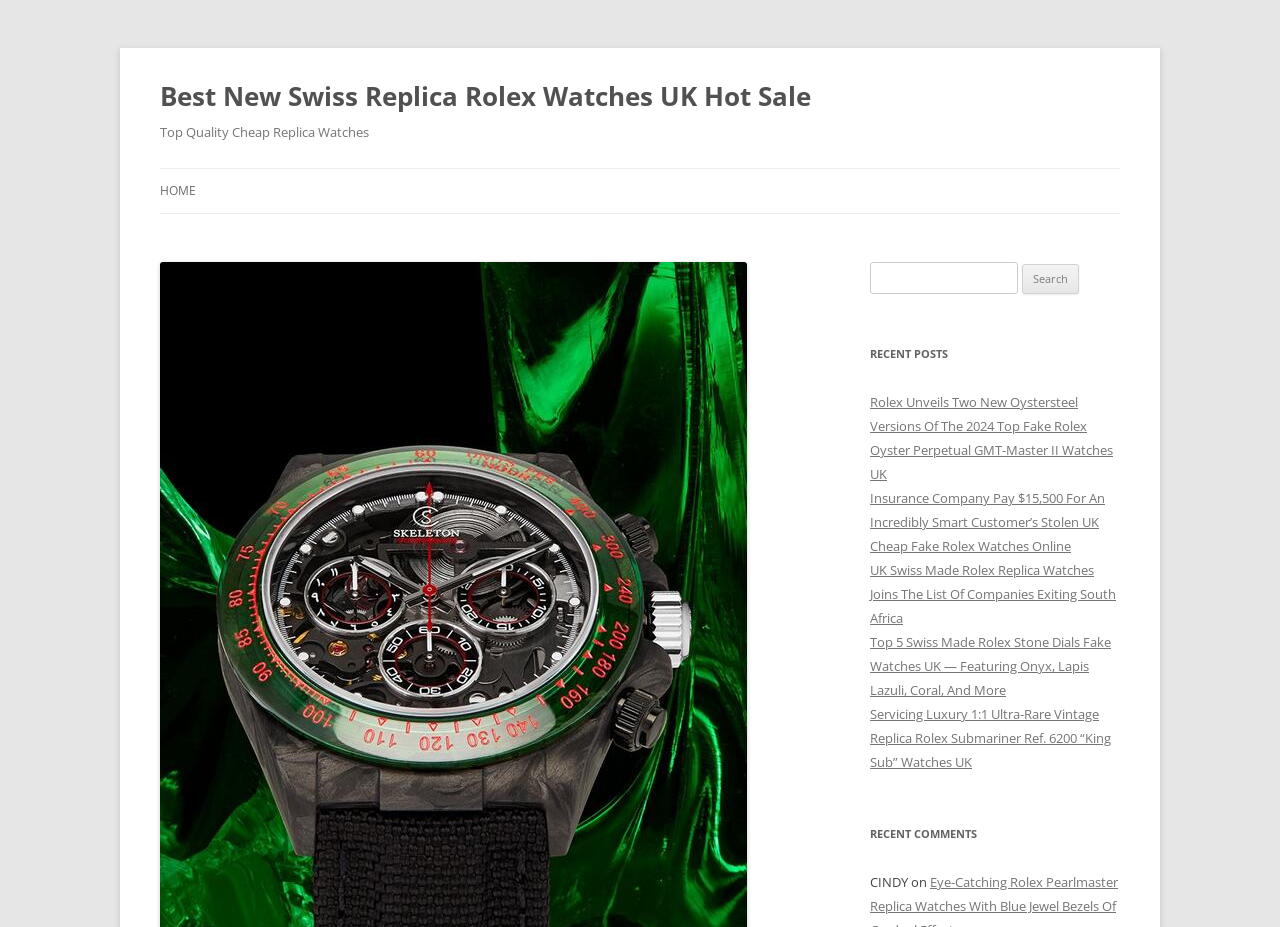Please identify the bounding box coordinates of the element I need to click to follow this instruction: "Go to the homepage".

[0.125, 0.182, 0.153, 0.23]